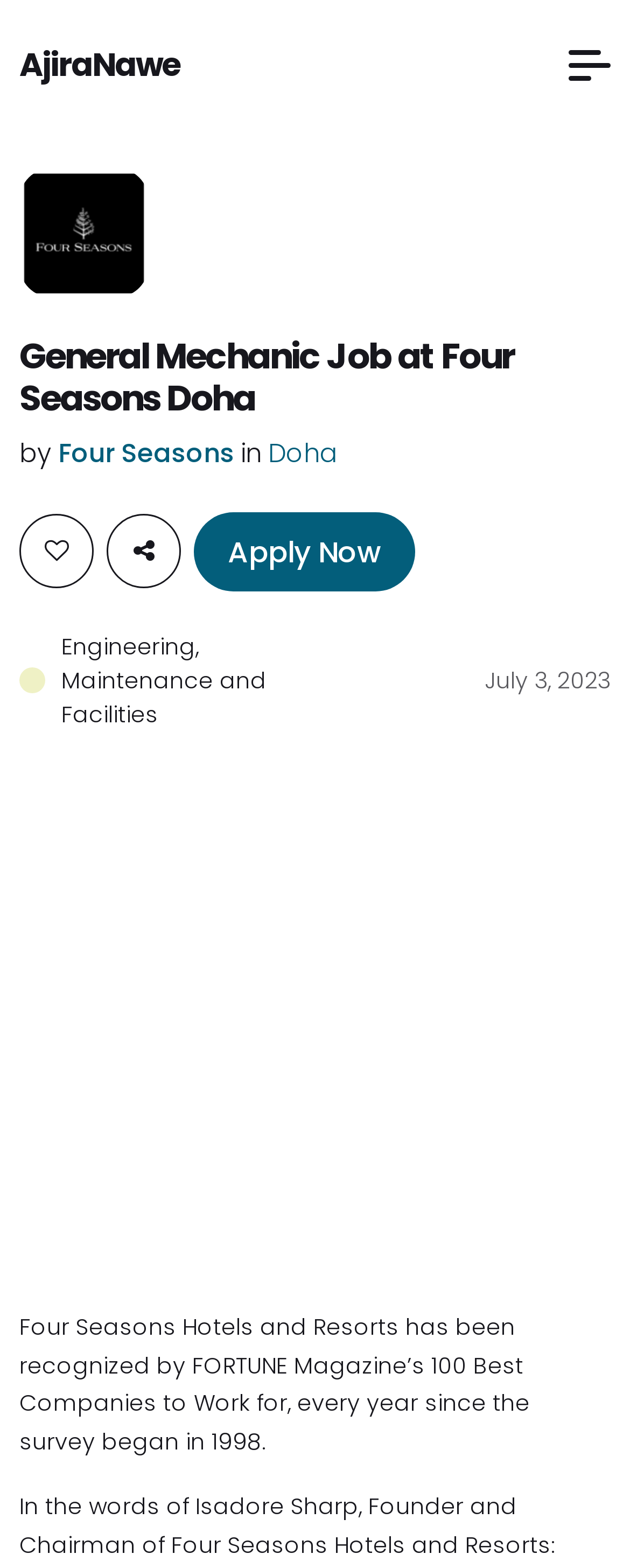What award has Four Seasons Hotels and Resorts received?
Answer the question with detailed information derived from the image.

The webpage mentions that 'Four Seasons Hotels and Resorts has been recognized by FORTUNE Magazine’s 100 Best Companies to Work for, every year since the survey began in 1998'.